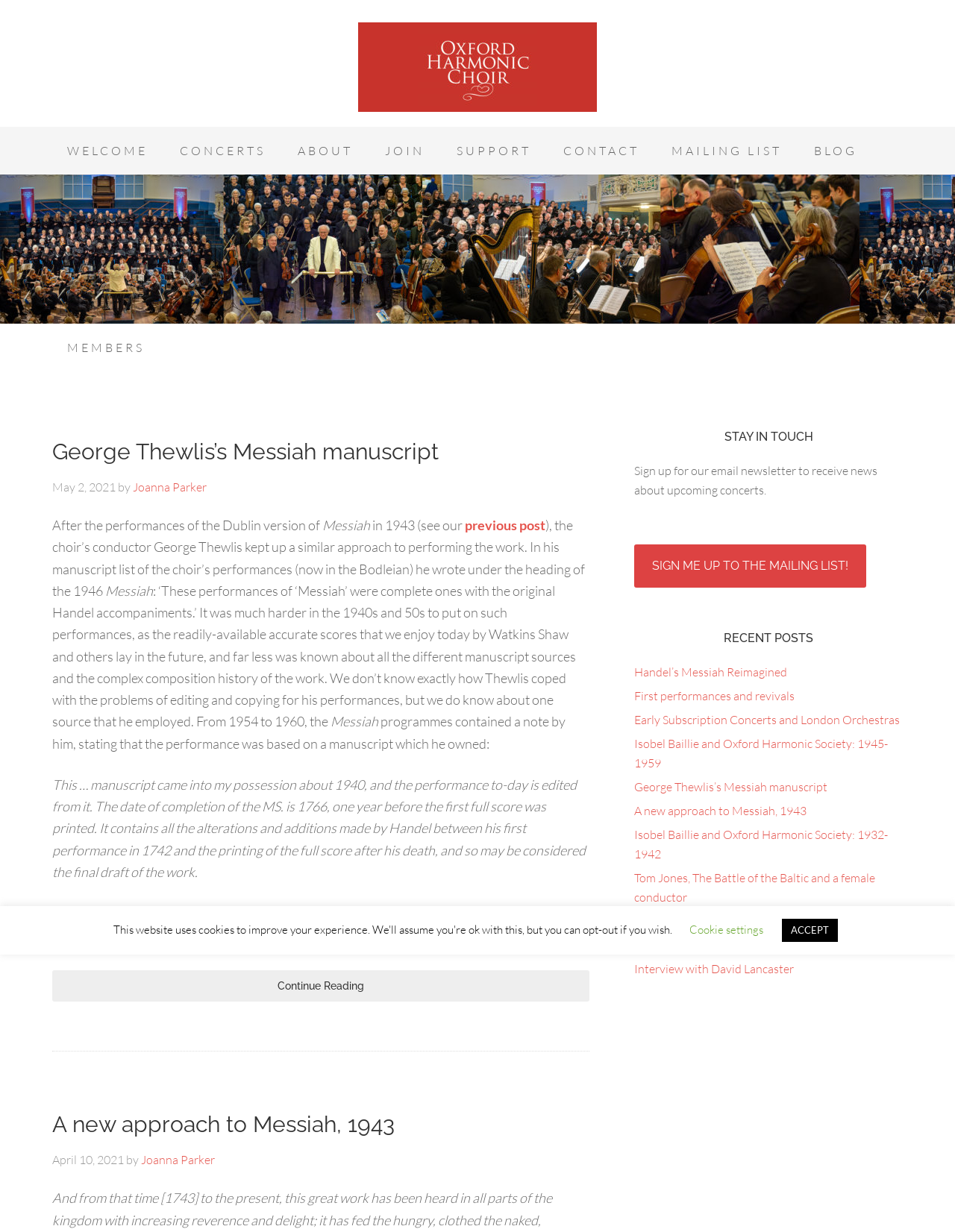Please respond to the question with a concise word or phrase:
What is the date of completion of the manuscript?

1766